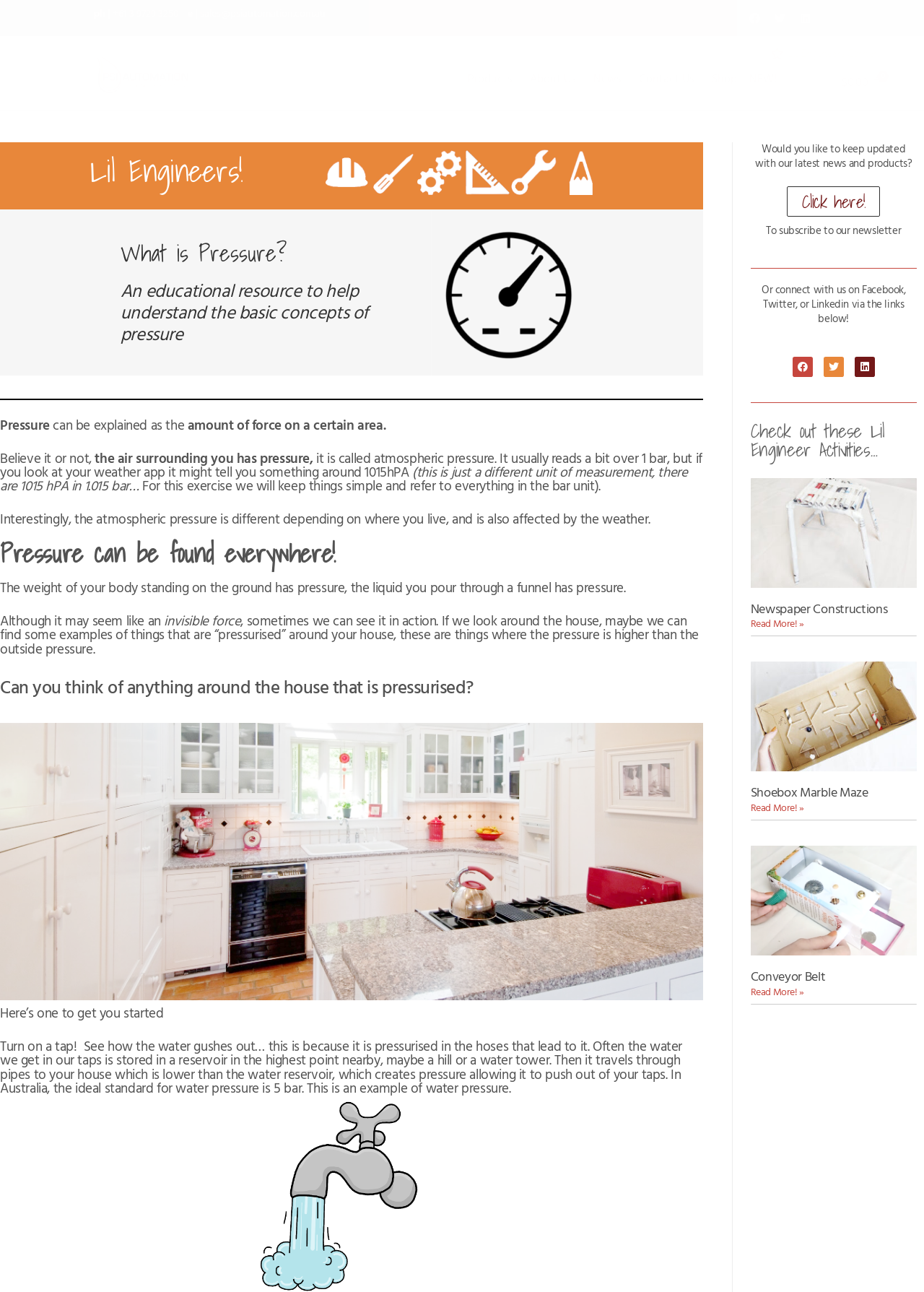Consider the image and give a detailed and elaborate answer to the question: 
What is the name of the section that has activities for Lil Engineers?

The section is called 'Lil Engineers Corner' and it contains activities and resources for kids to learn and have fun with engineering concepts.